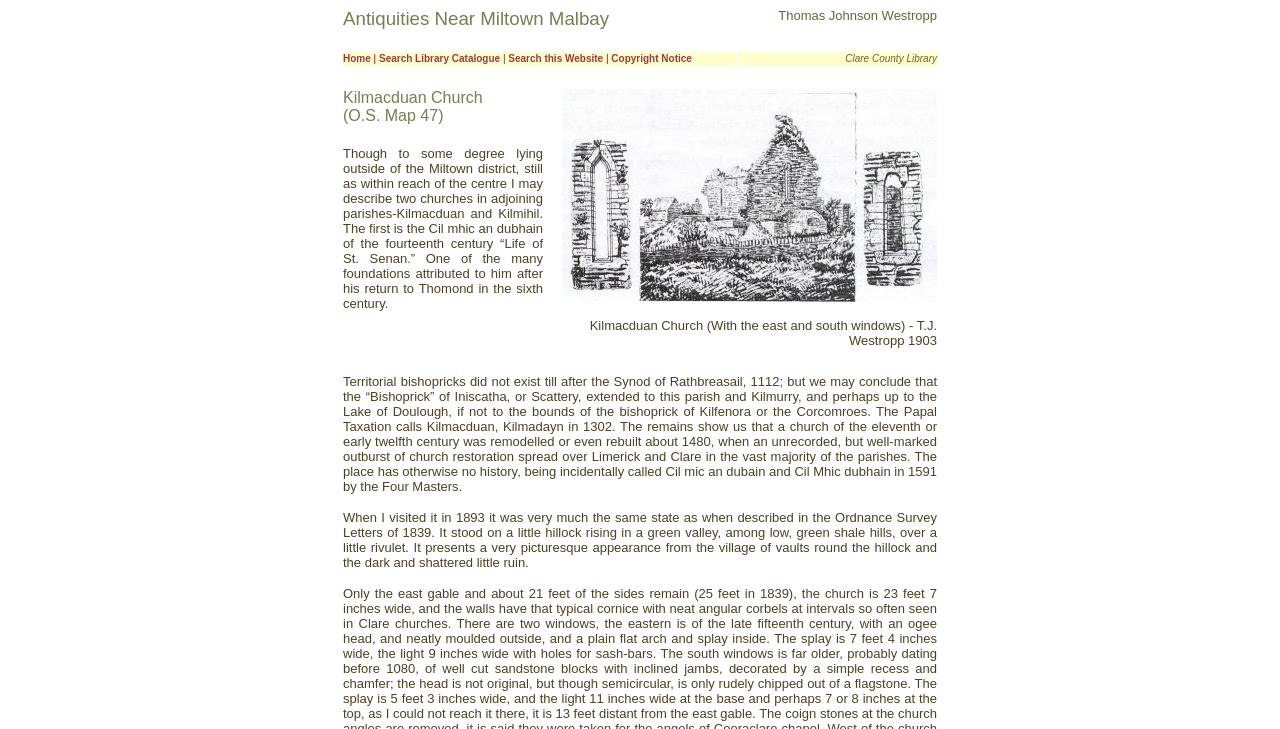How many images are there on the webpage?
Please answer the question with as much detail and depth as you can.

There is only one image on the webpage, which is an image of Kilmacduan Church with the east and south windows, taken by T.J. Westropp in 1903.